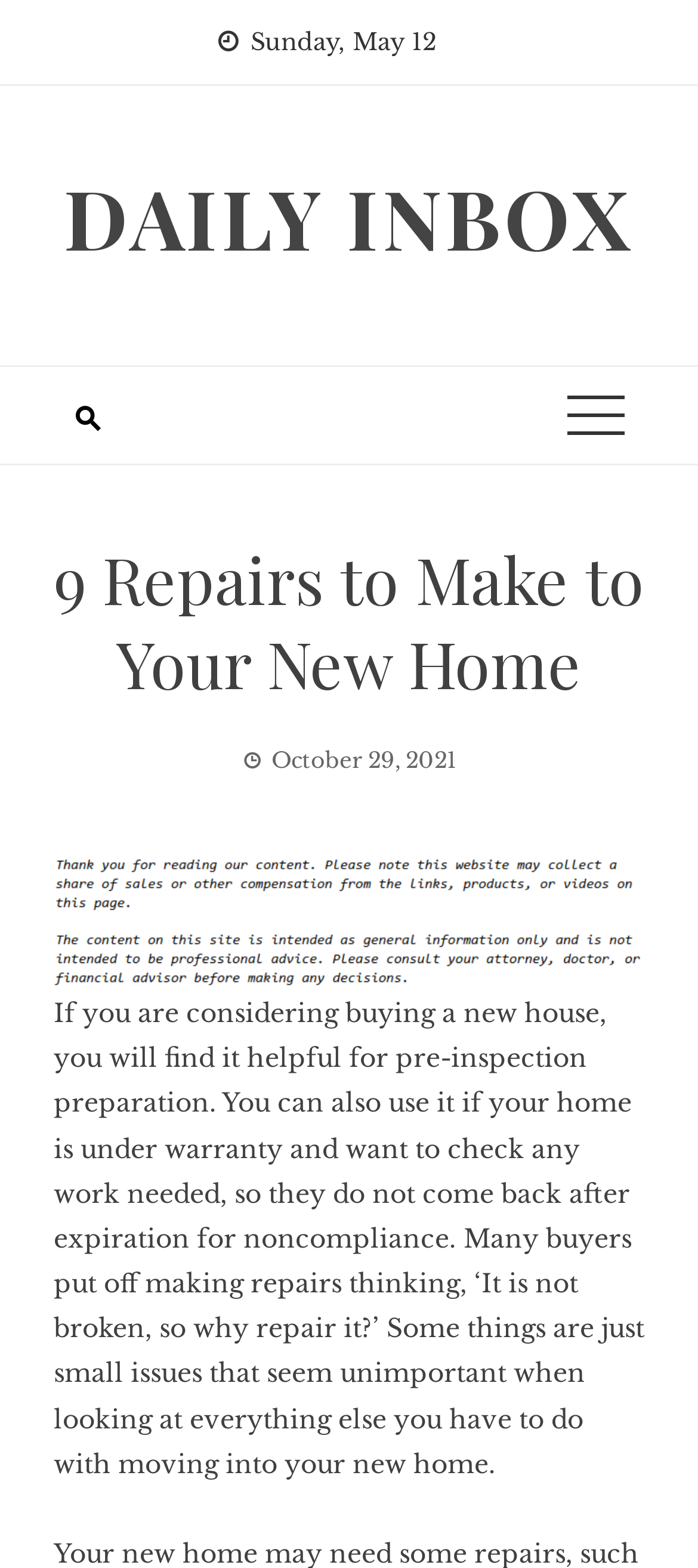What is the topic of the article?
Please use the image to deliver a detailed and complete answer.

I determined the topic of the article by reading the heading and text content of the webpage, which discusses repairs to make to a new home.